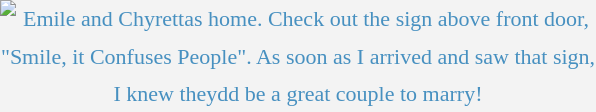Please give a short response to the question using one word or a phrase:
What is the atmosphere of the residence?

Warm and inviting